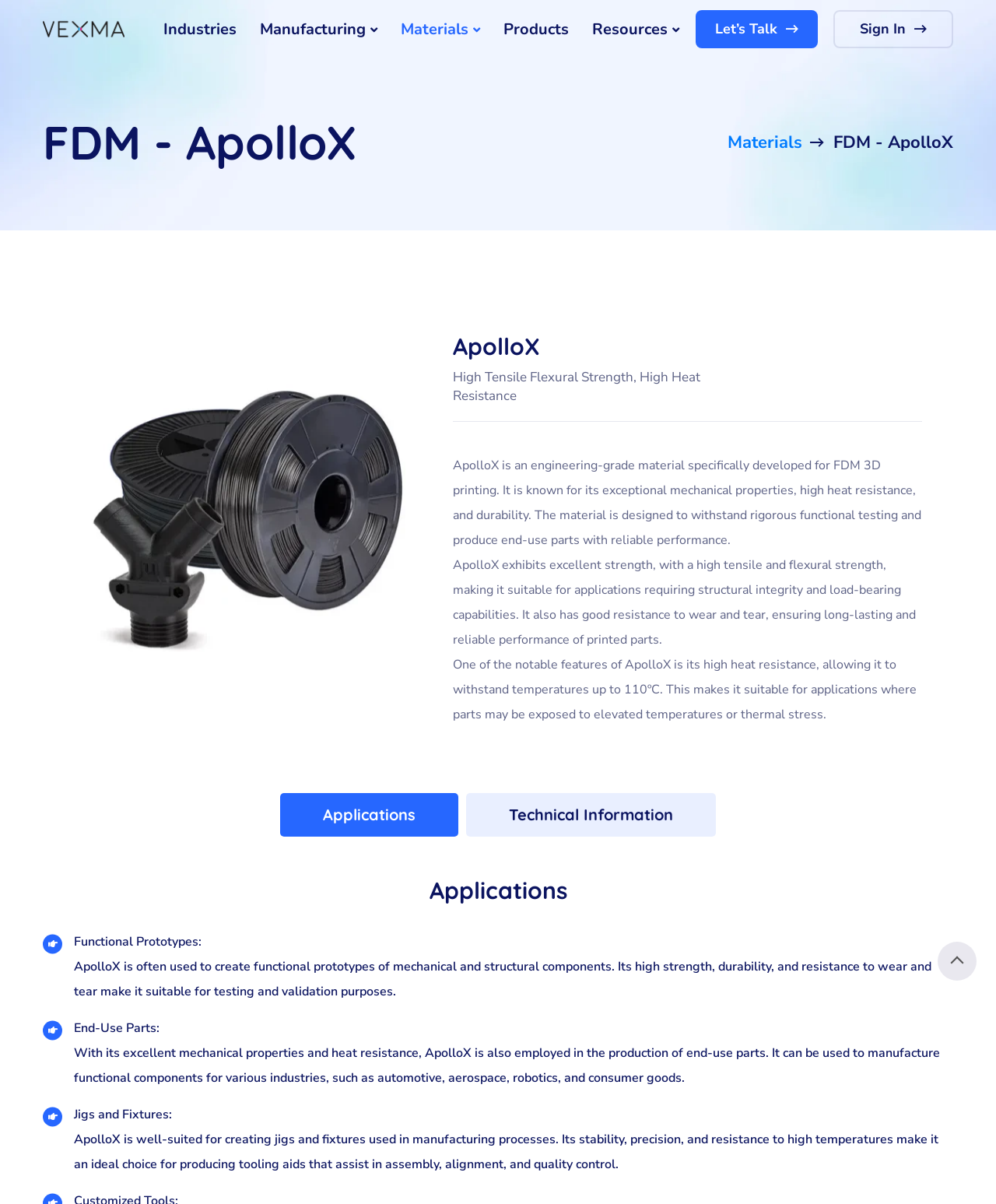Provide a brief response to the question using a single word or phrase: 
What are the three applications of ApolloX mentioned on the webpage?

Functional Prototypes, End-Use Parts, Jigs and Fixtures